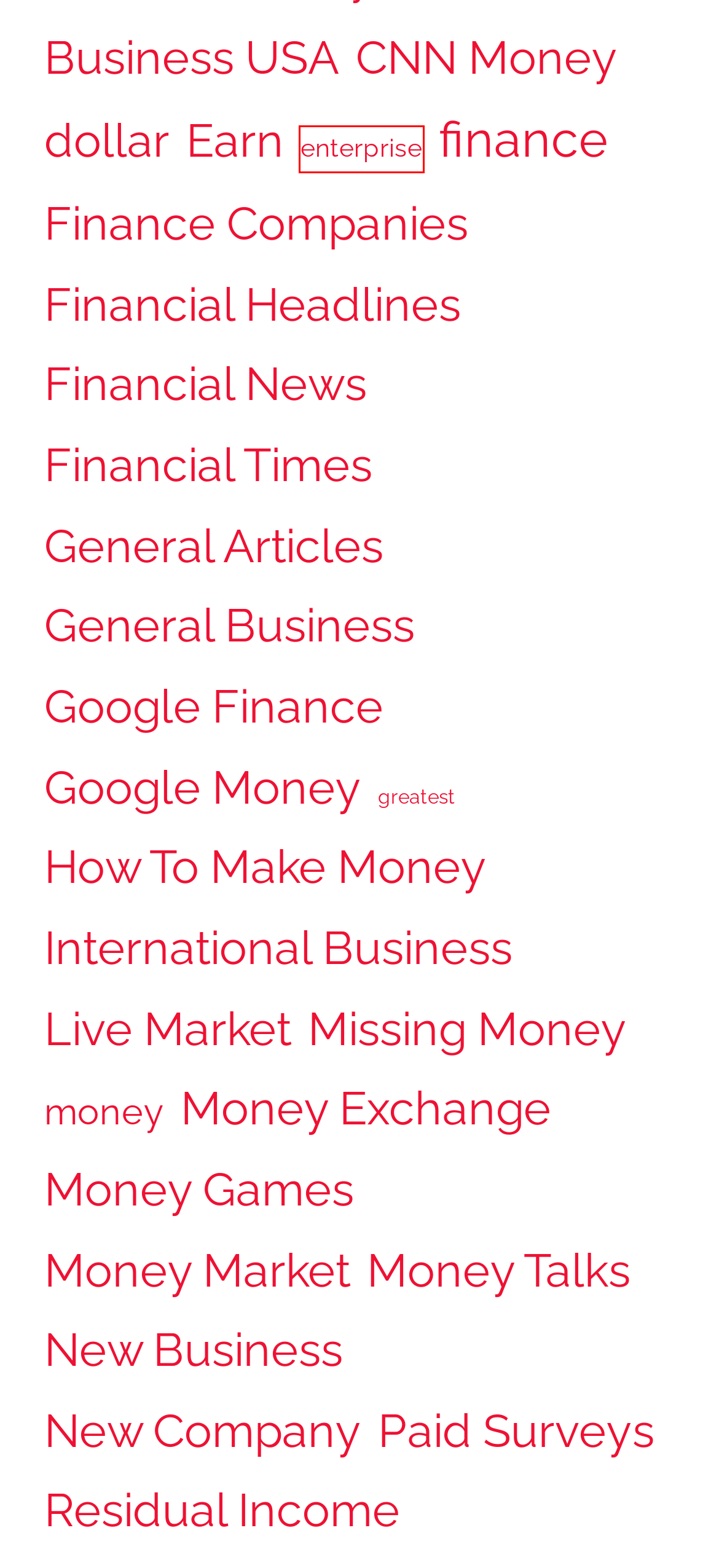Observe the screenshot of a webpage with a red bounding box highlighting an element. Choose the webpage description that accurately reflects the new page after the element within the bounding box is clicked. Here are the candidates:
A. dollar Archives - World Finance and Business
B. Business Magazine Archives - World Finance and Business
C. Google Money Archives - World Finance and Business
D. money Archives - World Finance and Business
E. enterprise Archives - World Finance and Business
F. Money Market Archives - World Finance and Business
G. greatest Archives - World Finance and Business
H. Google Finance Archives - World Finance and Business

E